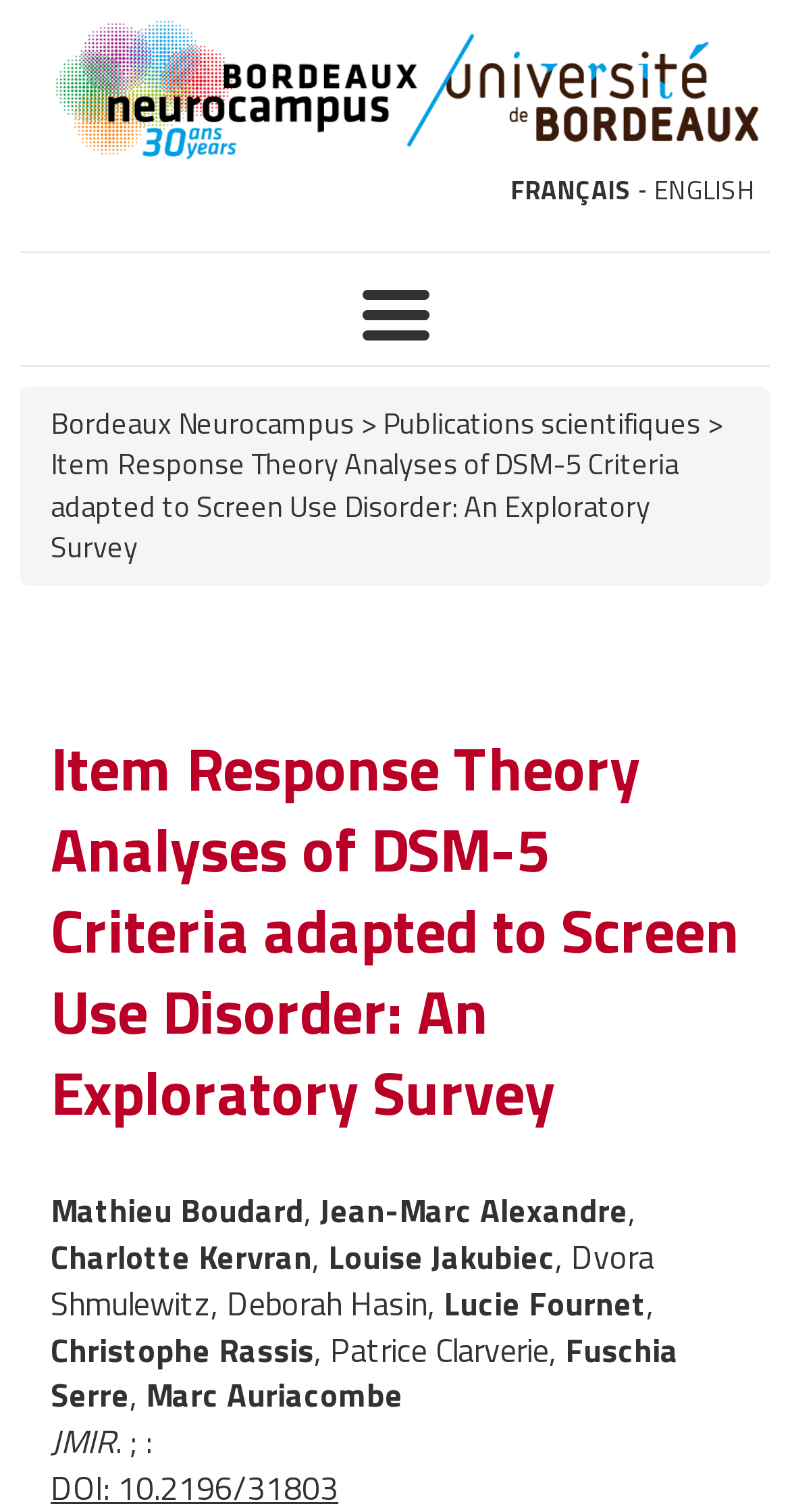Determine the heading of the webpage and extract its text content.

Item Response Theory Analyses of DSM-5 Criteria adapted to Screen Use Disorder: An Exploratory Survey